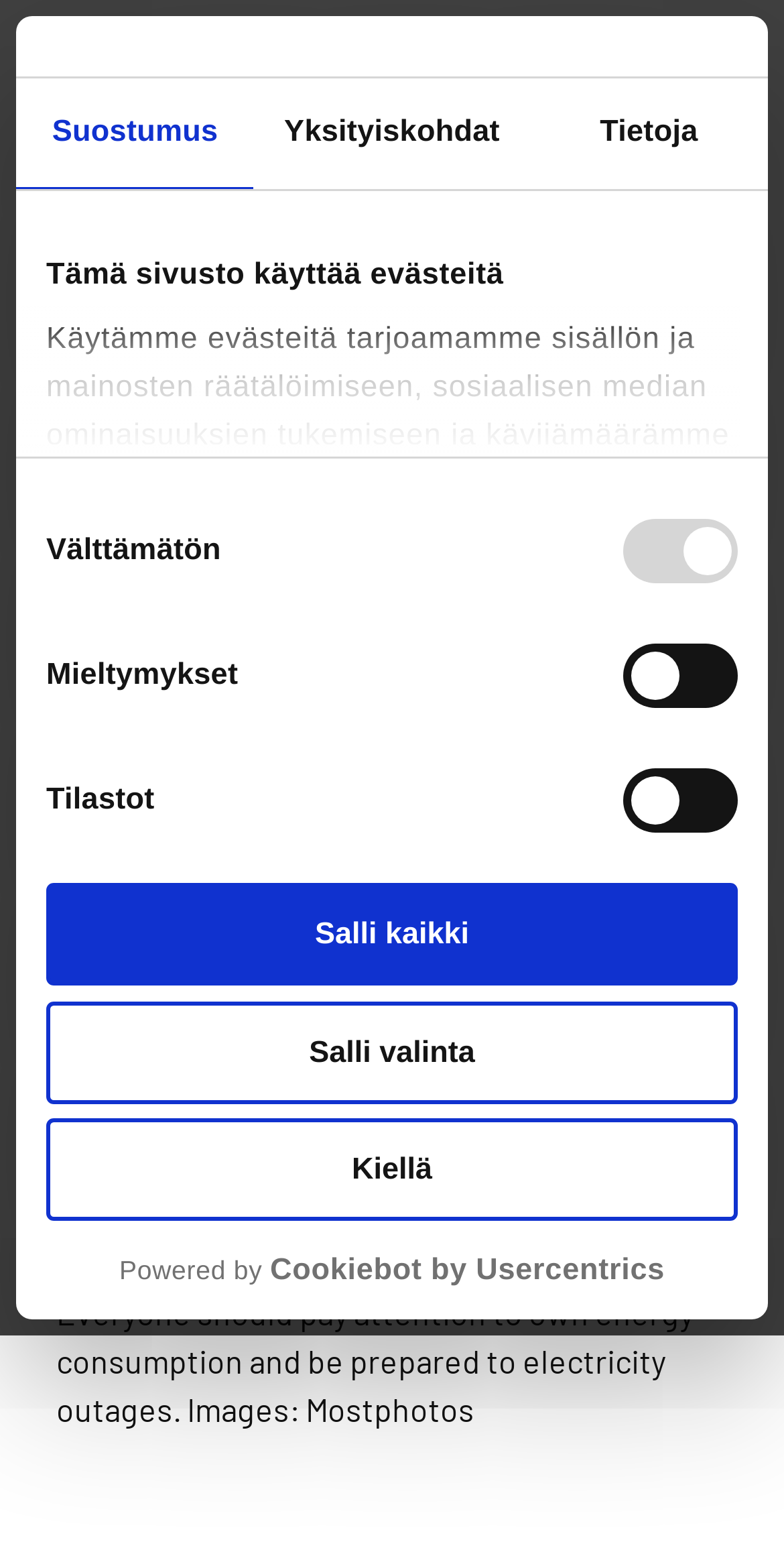Based on the element description, predict the bounding box coordinates (top-left x, top-left y, bottom-right x, bottom-right y) for the UI element in the screenshot: Yksityiskohdat

[0.324, 0.051, 0.676, 0.122]